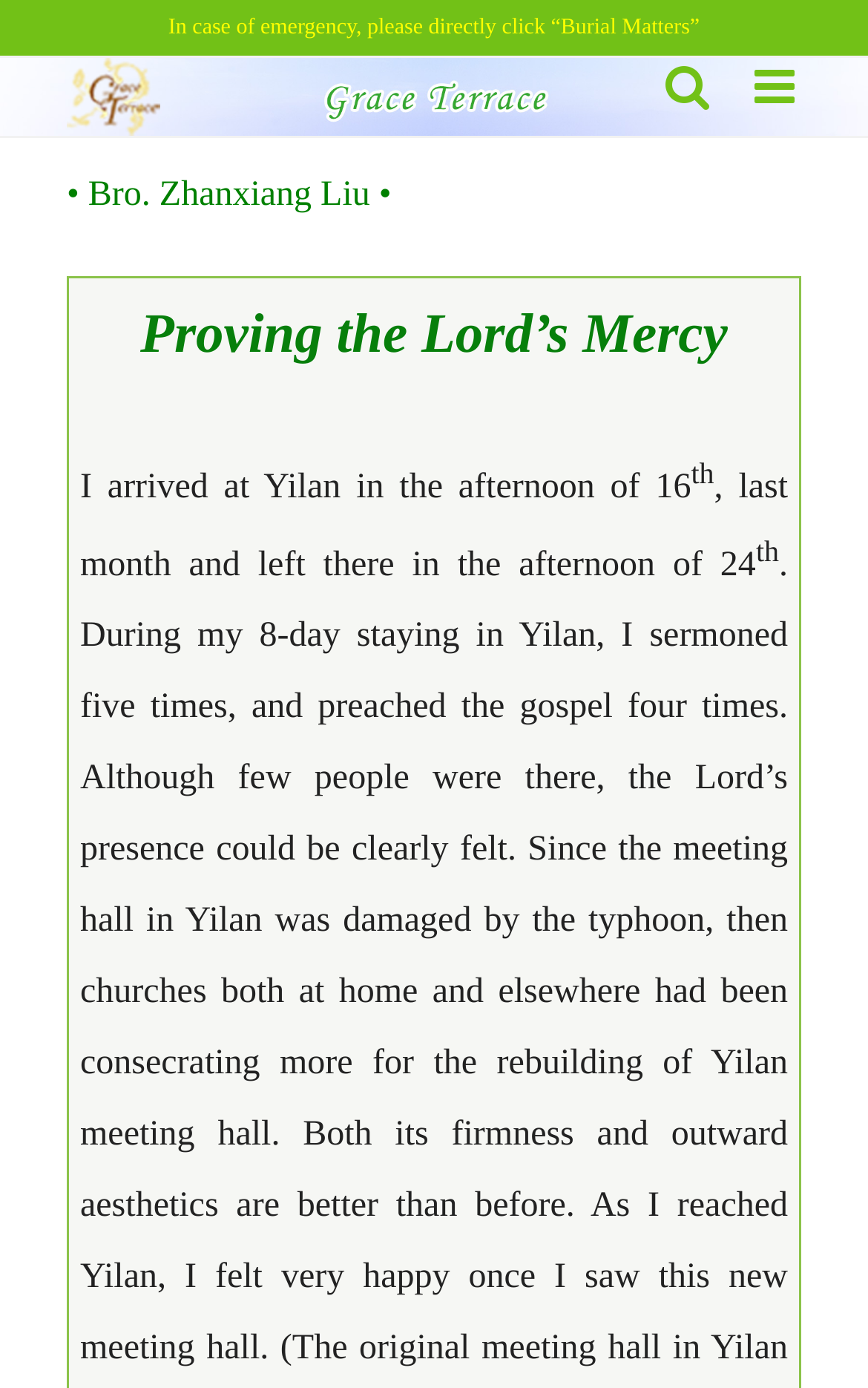What is the author's name mentioned in the article?
Please answer the question with a detailed response using the information from the screenshot.

I found the answer by looking at the StaticText element with the content '• Bro. Zhanxiang Liu •', which is likely to be the author's name mentioned in the article.